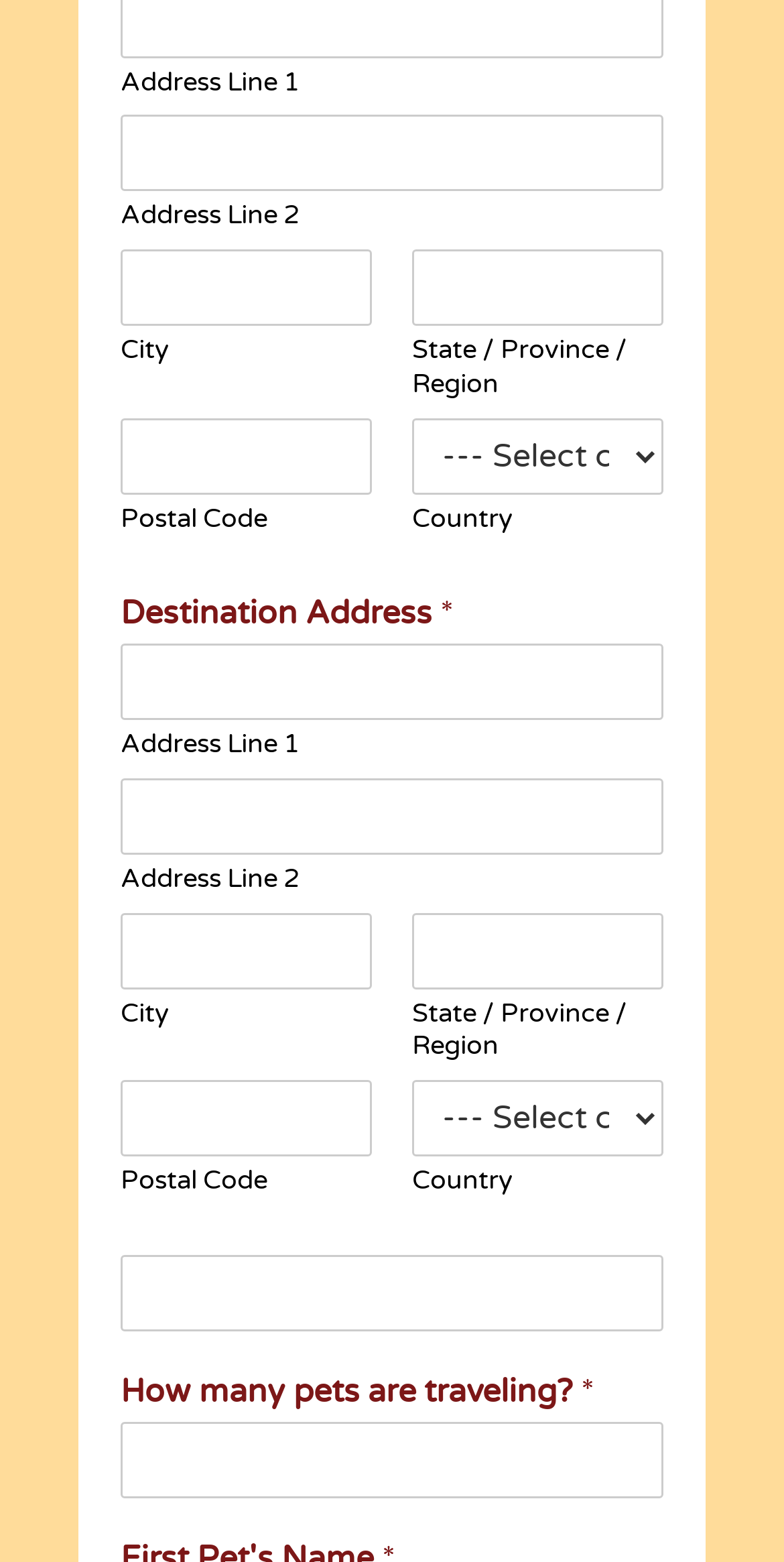Answer this question using a single word or a brief phrase:
How many address lines are required?

One